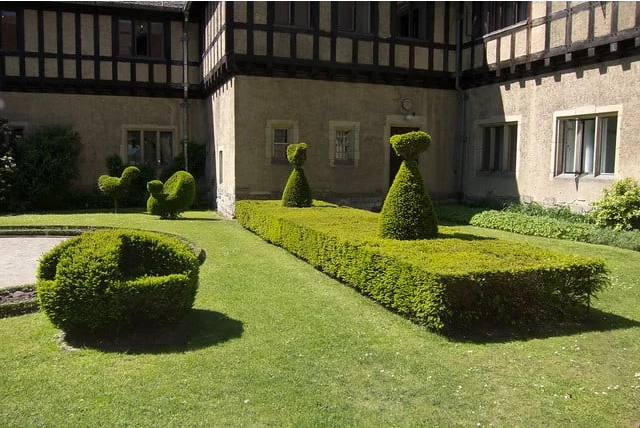Elaborate on the contents of the image in a comprehensive manner.

The image showcases a beautifully manicured garden featuring various topiary shapes. Prominent in the scene are two larger topiary figures that resemble stylized humans, standing gracefully in the center of a neatly trimmed rectangular hedge. Surrounding them, smaller spherical topiary forms add to the artistic arrangement, while a wider, rounded hedge provides a comfortable seating-like appearance in the foreground. The elegant designs of the plants highlight the artistry of topiary, a gardening practice that involves carefully shaping shrubs and trees into ornamental figures. This lush, green space not only reflects creativity but also invites viewers to appreciate the tranquility and beauty of well-maintained greenery, often found in the gardens of stately homes, which adds an element of sophistication and charm to the setting.